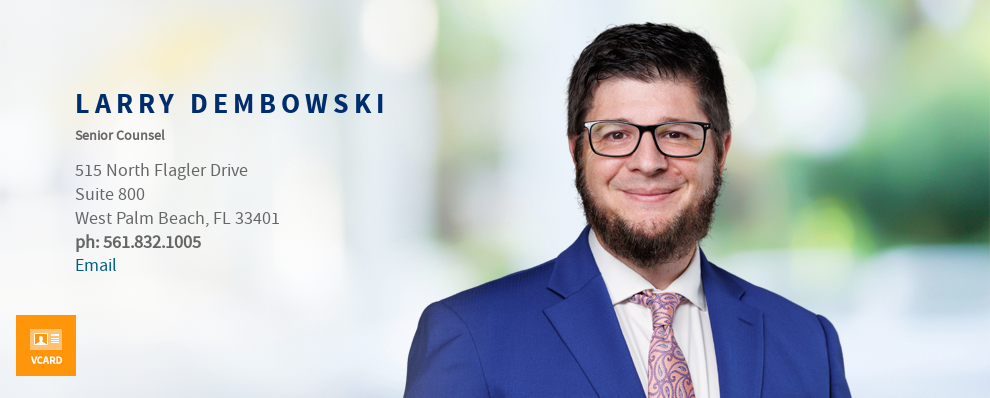Generate a detailed caption for the image.

The image features Larry Dembowski, a Senior Counsel at a law firm, who is portrayed in a professional setting. He is dressed smartly in a blue suit complemented by a patterned tie. With a warm smile, Larry is pictured against a softly blurred background that suggests a modern office environment. 

Accompanying the image is his contact information, which includes his office address at 515 North Flagler Drive, Suite 800, in West Palm Beach, FL 33401. His phone number, 561.832.1005, and an option to email him are also provided, making it easy for clients and colleagues to reach out. In addition to his qualifications, there’s a visual element indicating the availability of his vCard for easy digital contact sharing.